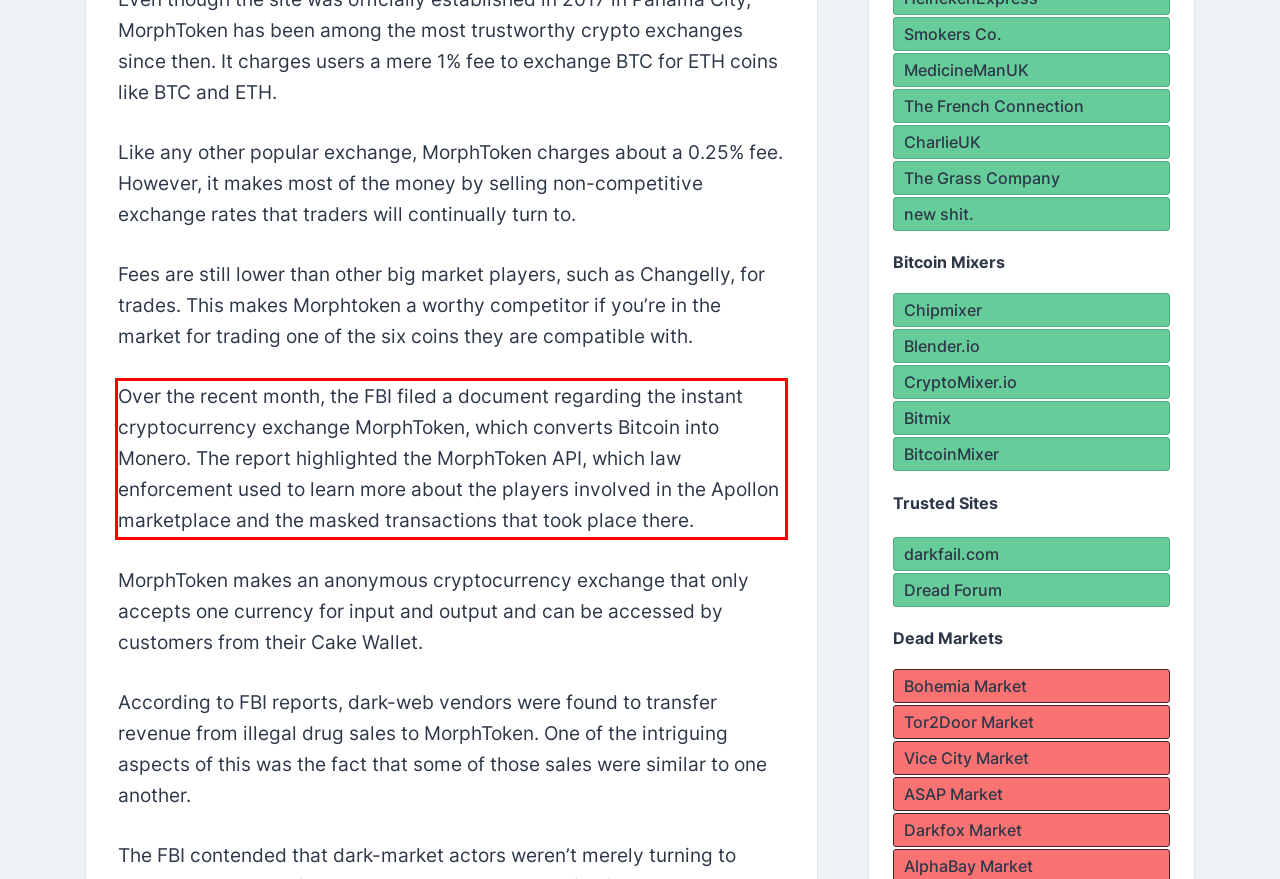Review the screenshot of the webpage and recognize the text inside the red rectangle bounding box. Provide the extracted text content.

Over the recent month, the FBI filed a document regarding the instant cryptocurrency exchange MorphToken, which converts Bitcoin into Monero. The report highlighted the MorphToken API, which law enforcement used to learn more about the players involved in the Apollon marketplace and the masked transactions that took place there.